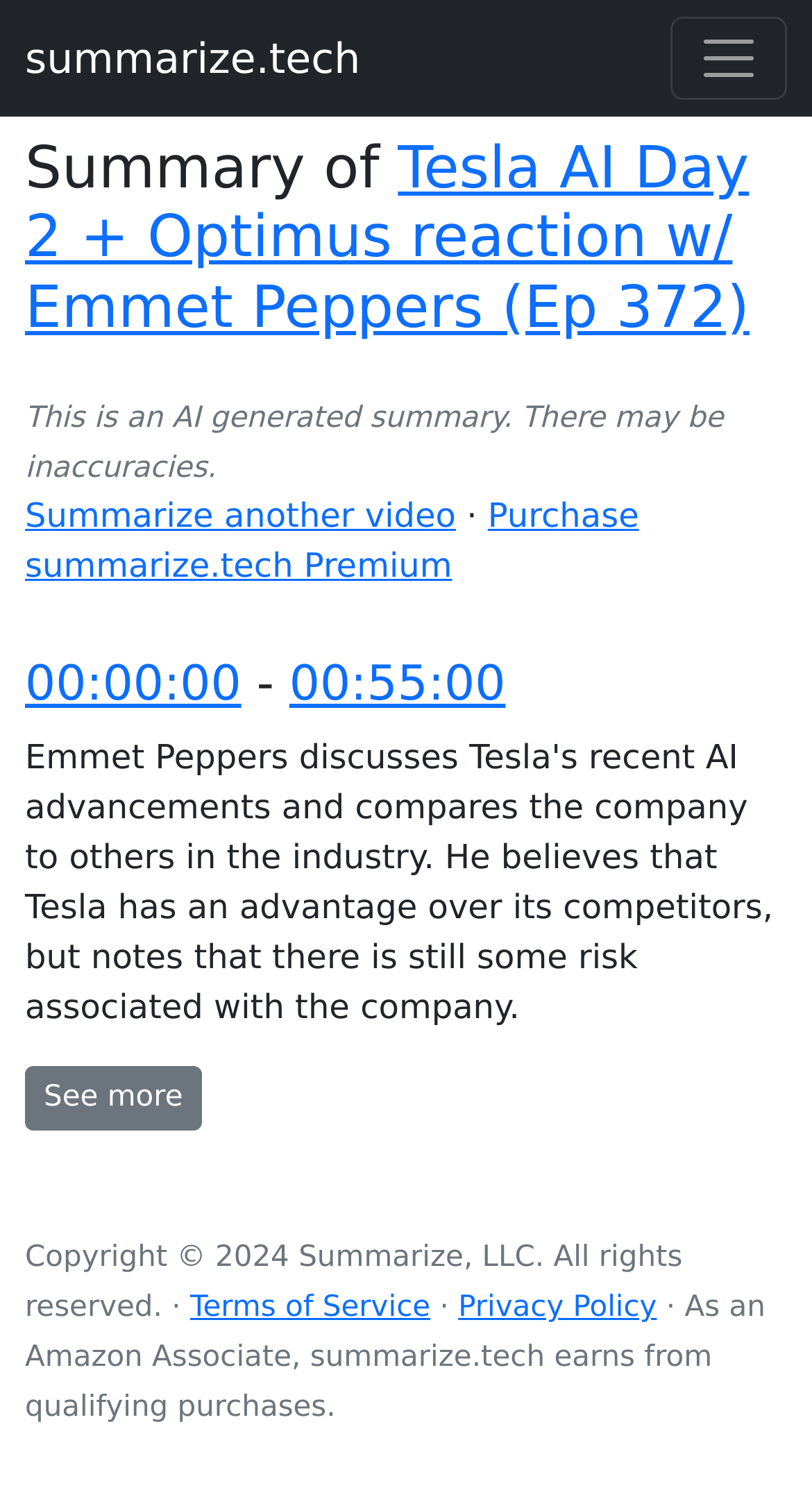Pinpoint the bounding box coordinates of the area that must be clicked to complete this instruction: "Go to summarize.tech homepage".

[0.031, 0.011, 0.444, 0.067]